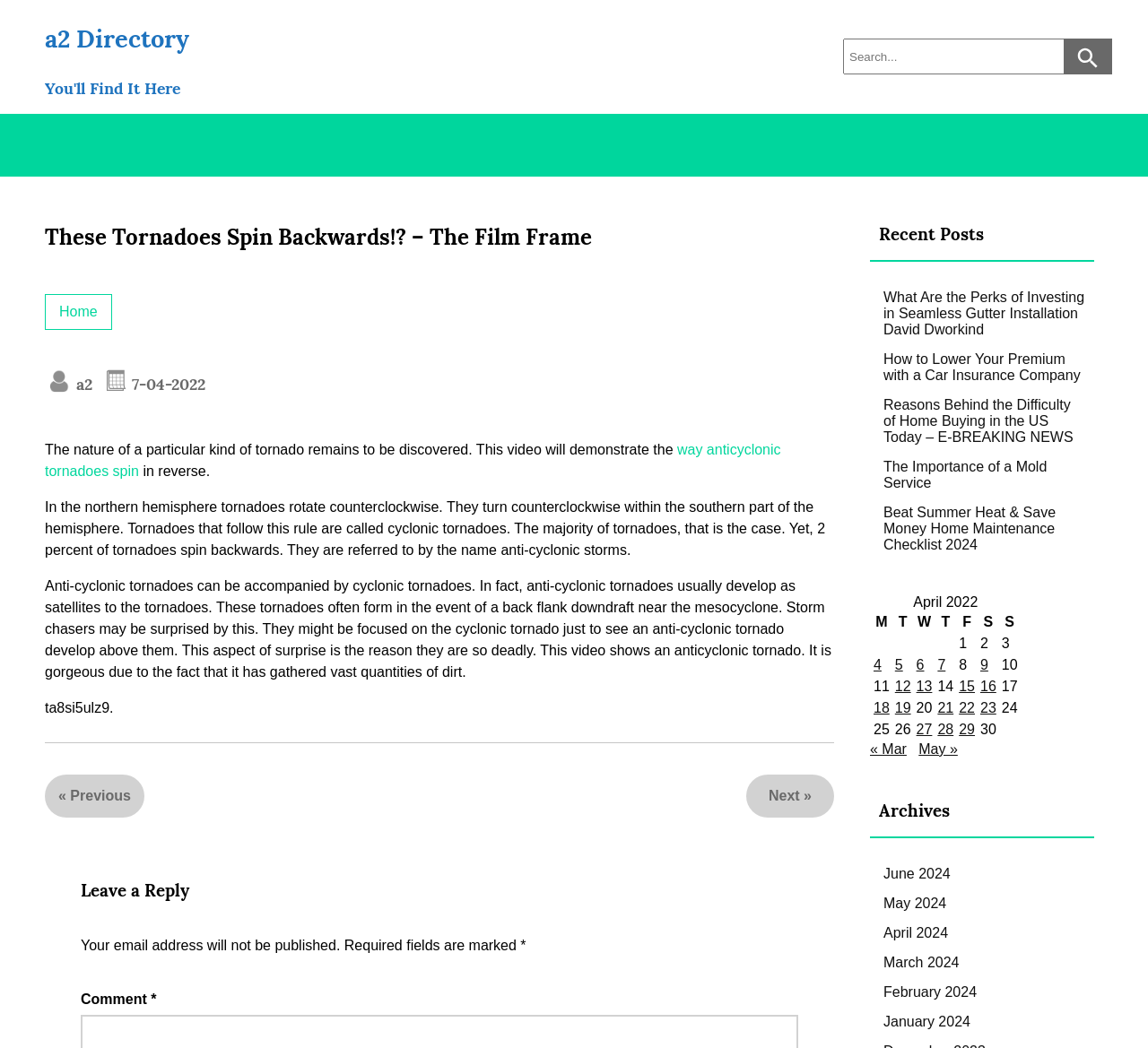Please pinpoint the bounding box coordinates for the region I should click to adhere to this instruction: "Click on the previous page".

[0.061, 0.739, 0.114, 0.779]